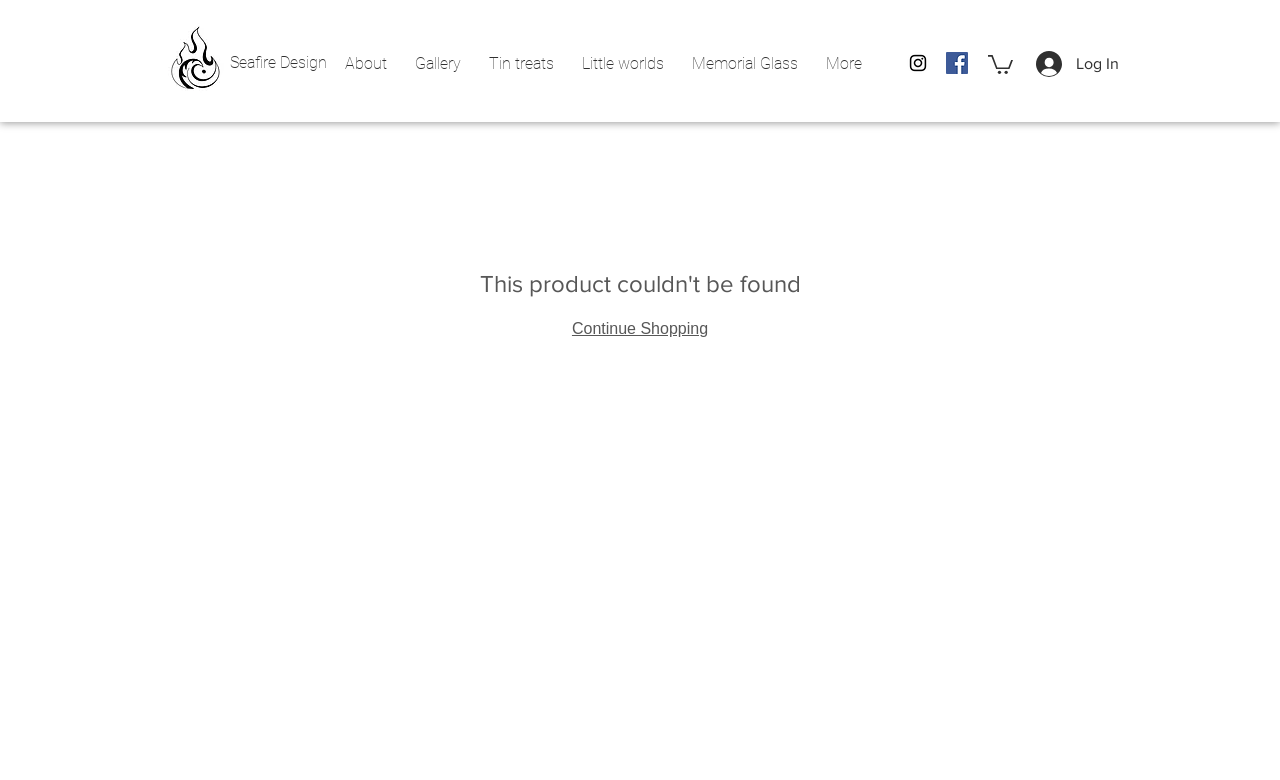Please identify the bounding box coordinates of the element's region that should be clicked to execute the following instruction: "View Memorial Glass". The bounding box coordinates must be four float numbers between 0 and 1, i.e., [left, top, right, bottom].

[0.53, 0.05, 0.634, 0.114]